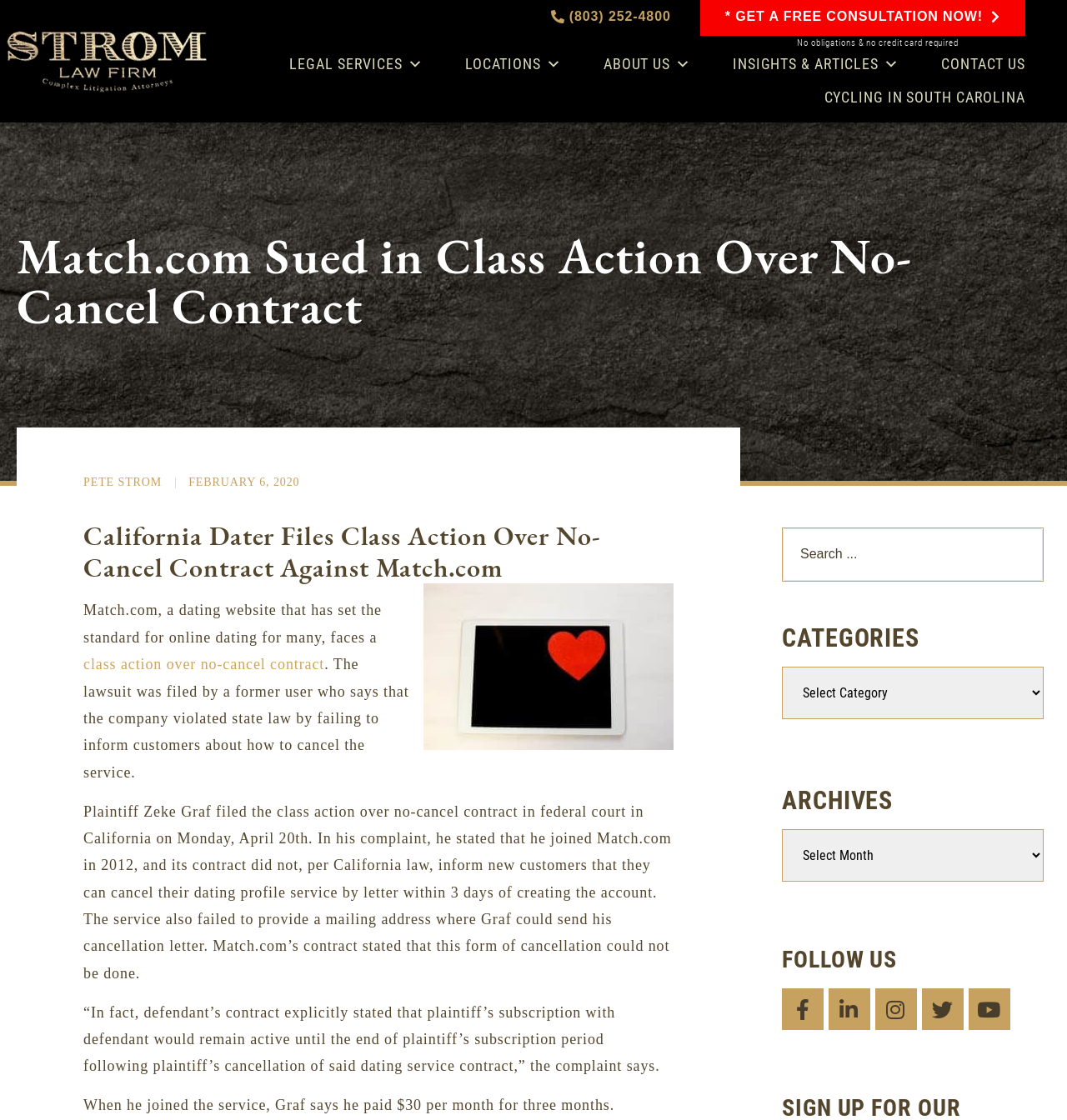Can you extract the primary headline text from the webpage?

Match.com Sued in Class Action Over No-Cancel Contract